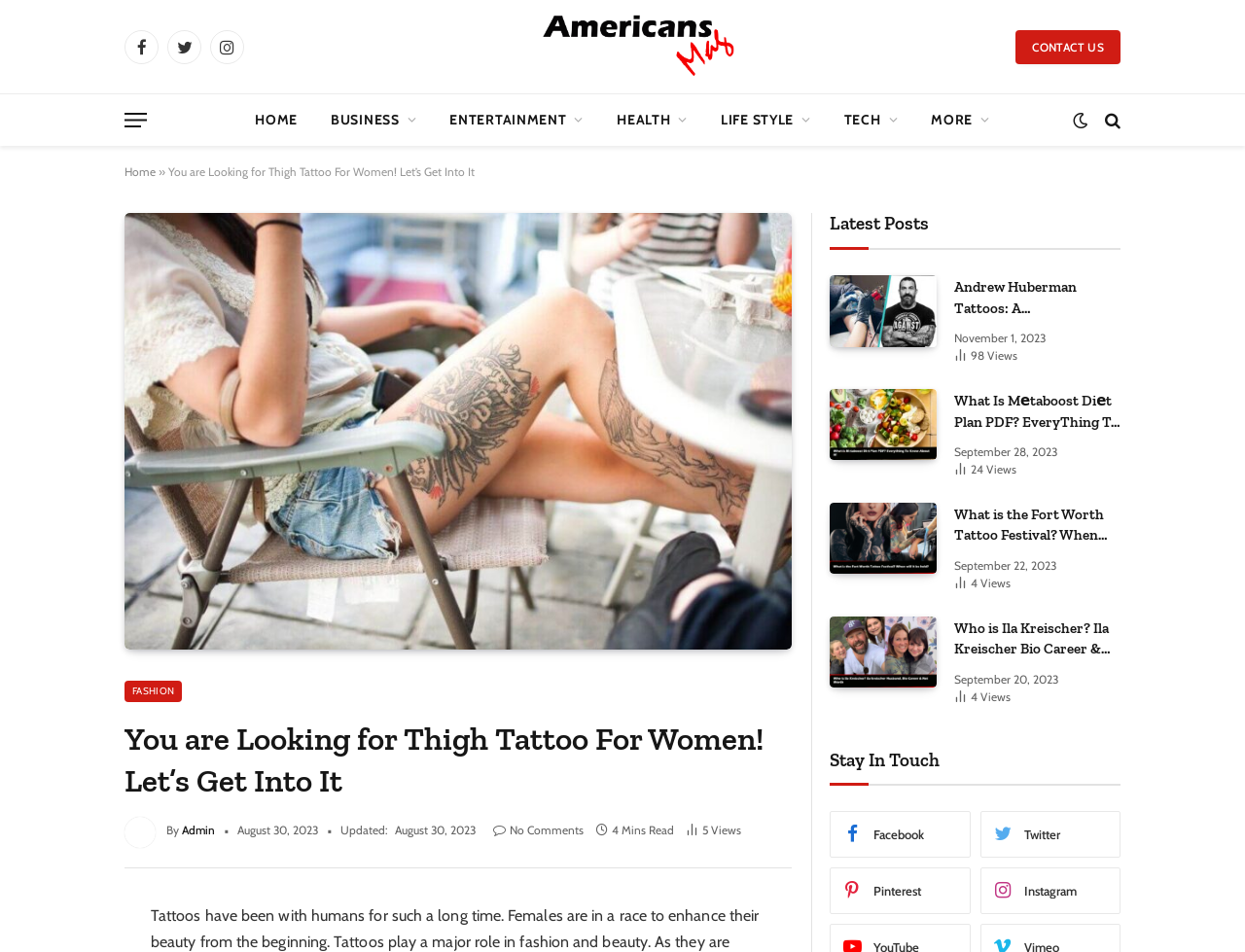Determine the bounding box coordinates for the element that should be clicked to follow this instruction: "Share the post". The coordinates should be given as four float numbers between 0 and 1, in the format [left, top, right, bottom].

[0.03, 0.954, 0.059, 0.968]